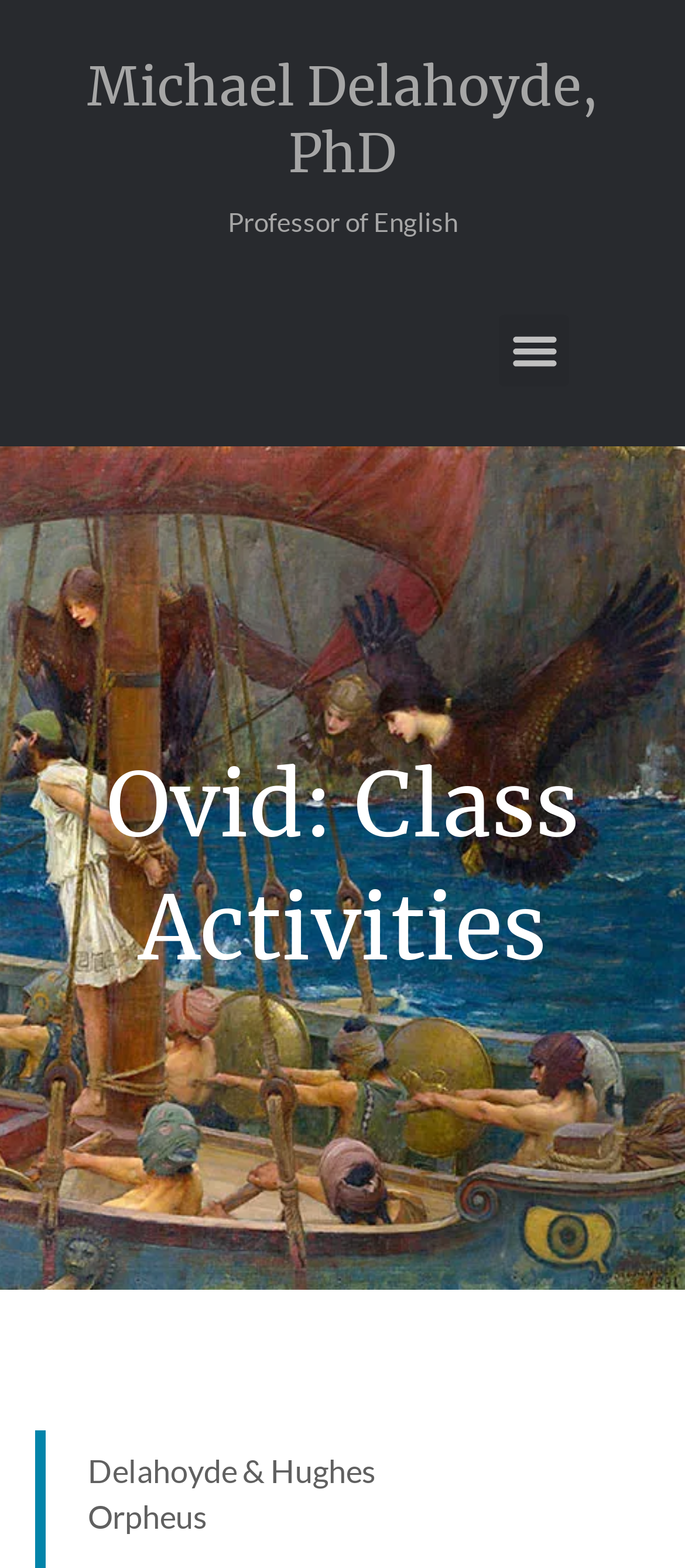Please provide the bounding box coordinates in the format (top-left x, top-left y, bottom-right x, bottom-right y). Remember, all values are floating point numbers between 0 and 1. What is the bounding box coordinate of the region described as: Michael Delahoyde, PhD

[0.127, 0.034, 0.873, 0.119]